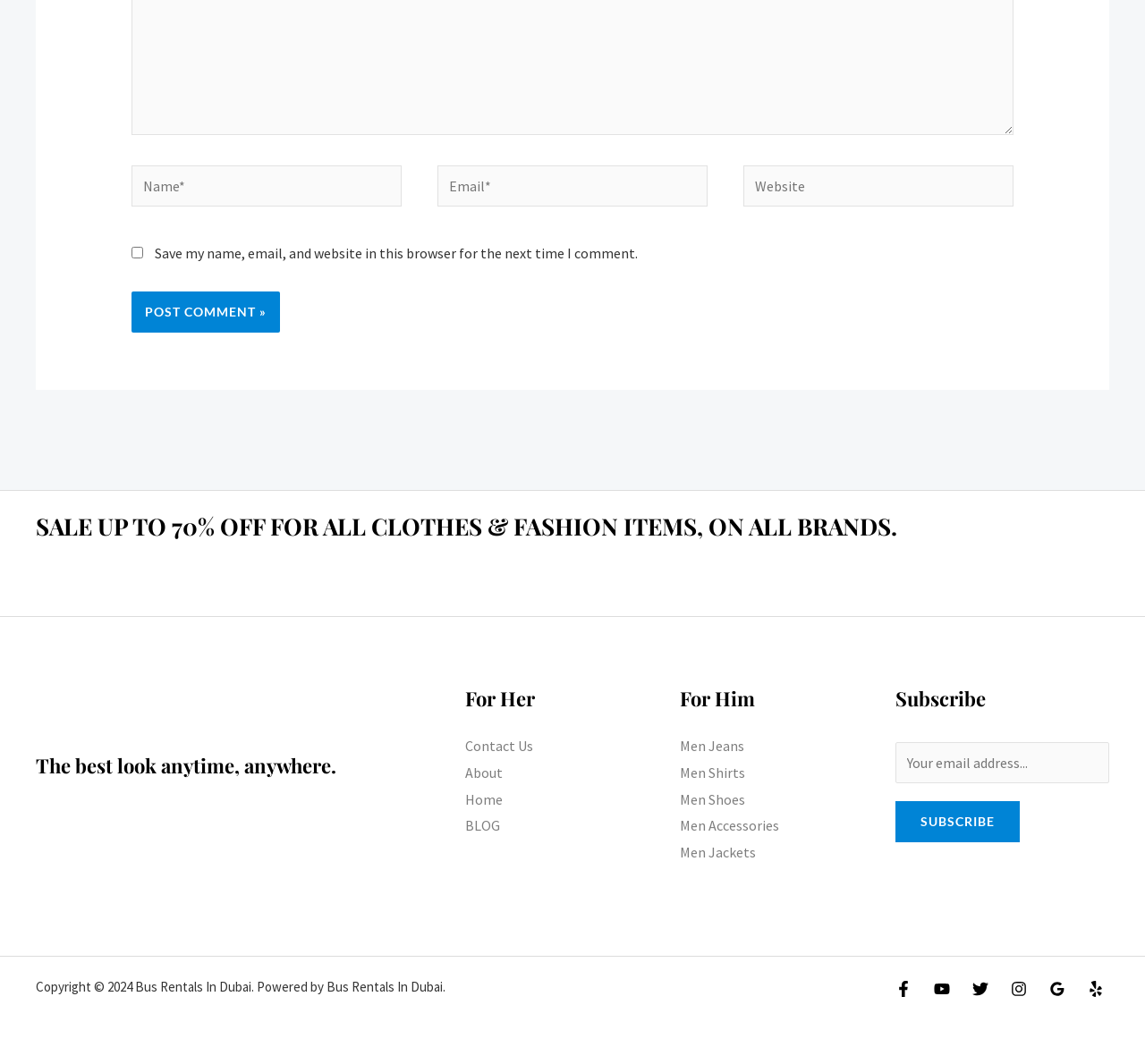Identify the coordinates of the bounding box for the element described below: "name="submit" value="Post Comment »"". Return the coordinates as four float numbers between 0 and 1: [left, top, right, bottom].

[0.115, 0.274, 0.244, 0.313]